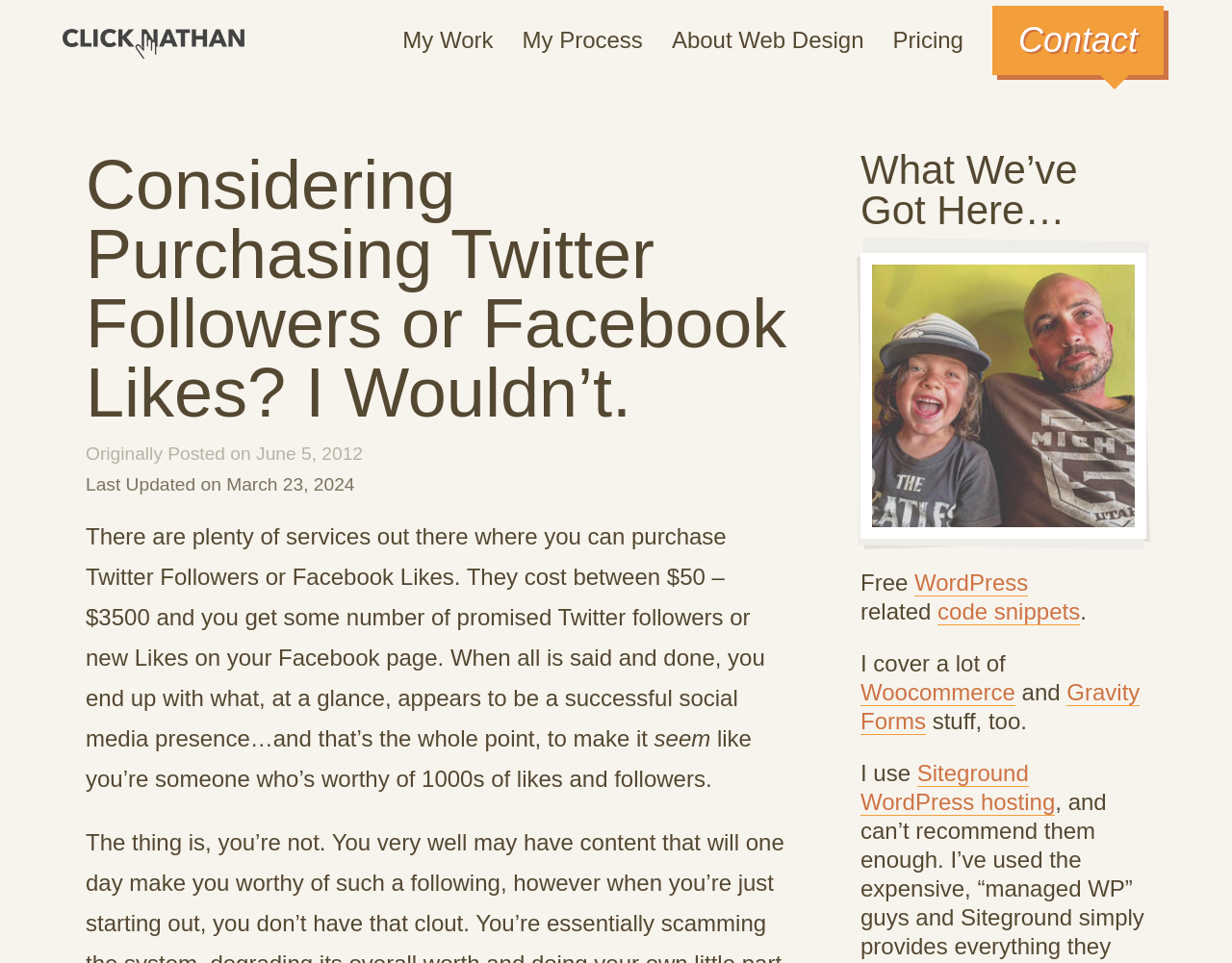Answer the question using only a single word or phrase: 
What is the name of the hosting service used by the author?

Siteground WordPress hosting